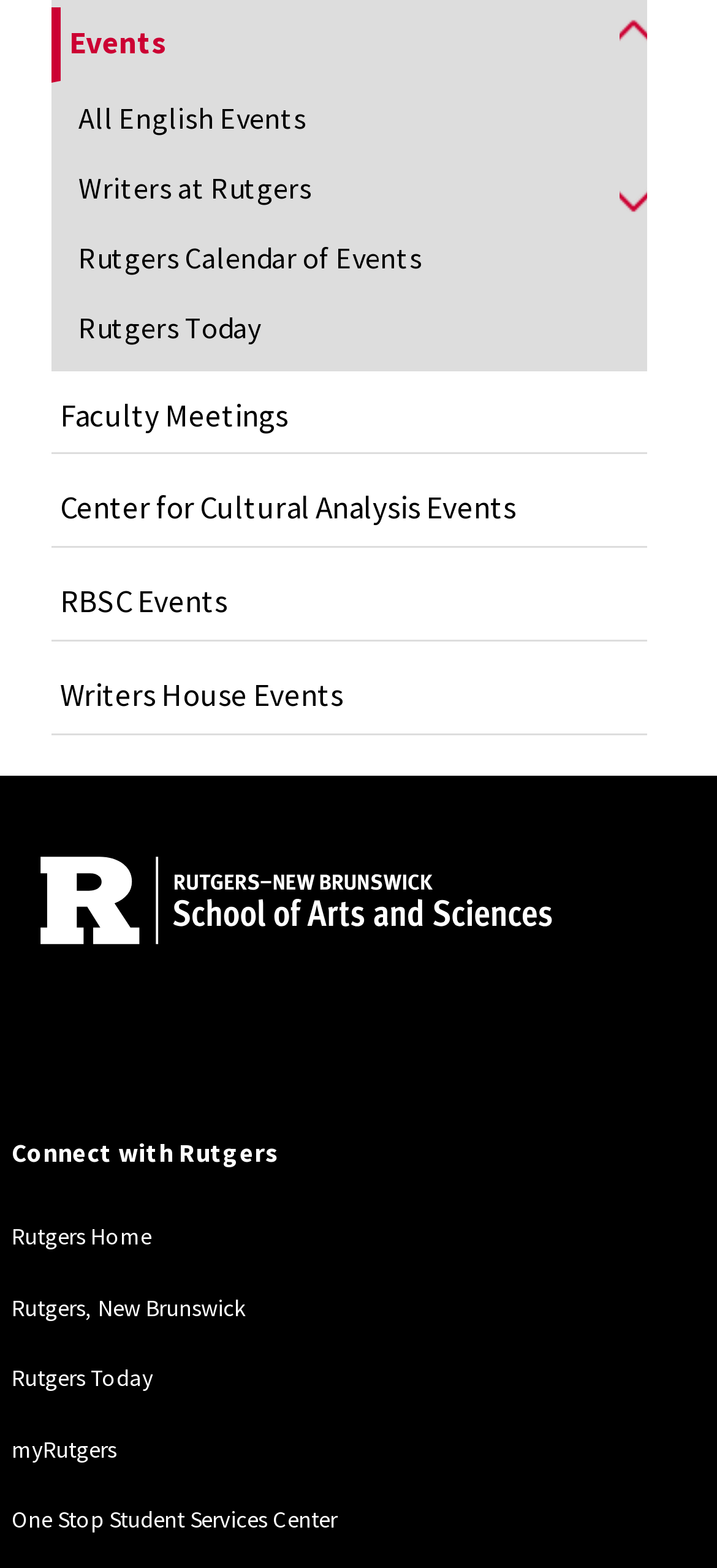What is the name of the university?
Please use the image to provide an in-depth answer to the question.

I determined the answer by looking at the links and headings on the webpage, which all seem to be related to Rutgers University. The image of the 'White RU Logo' also suggests that the webpage is affiliated with Rutgers.